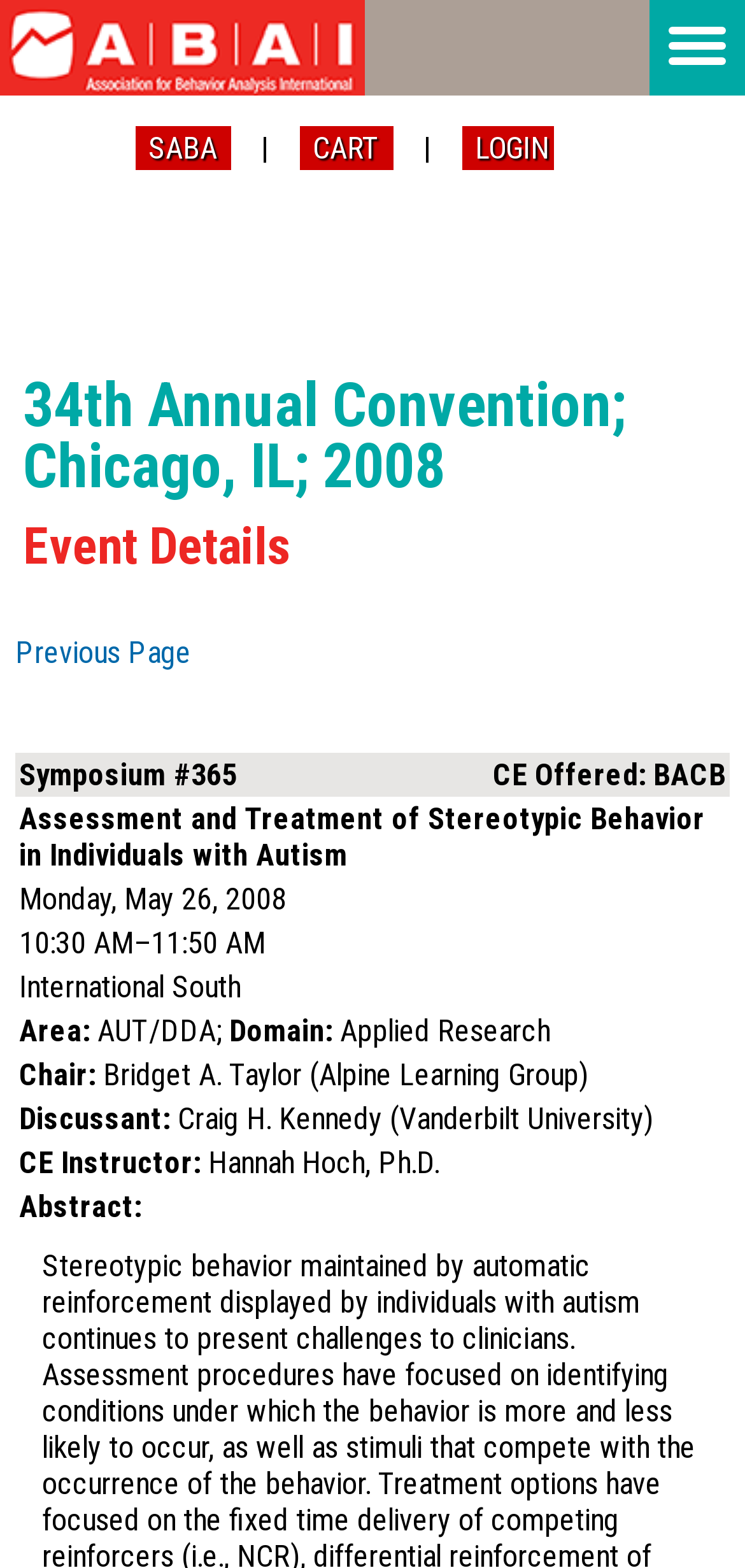Provide a thorough description of the webpage you see.

The webpage is about an event detail, specifically the 34th Annual Convention of the Association for Behavior Analysis International, held in Chicago, IL, in 2008. At the top right corner, there is a button to toggle the menu. Below it, there is a heading that displays the event title and another heading that says "Event Details".

On the left side, there is a link to the previous page. Next to it, there is a static text element with a non-breaking space character. Below these elements, there is a grid with multiple rows, each containing information about the event. The grid cells contain details such as the event type (Symposium #365 CE Offered: BACB), the event title (Assessment and Treatment of Stereotypic Behavior in Individuals with Autism), the date and time (Monday, May 26, 2008, 10:30 AM–11:50 AM), the location (International South), and other relevant information.

At the top left corner, there is an image of the Association for Behavior Analysis International's logo. Below it, there are four buttons: SABA, CART, and LOGIN, separated by a vertical line.